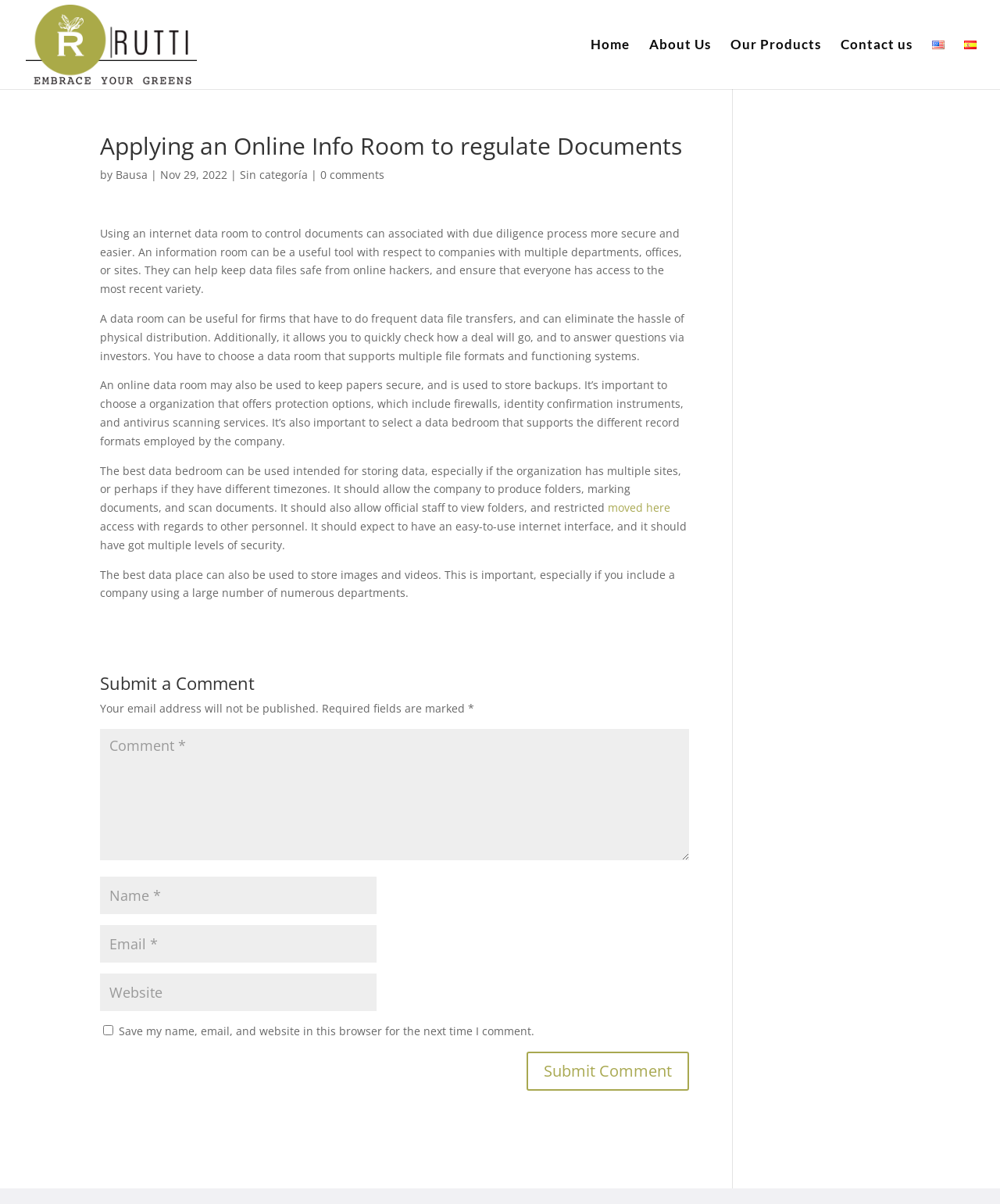Determine the bounding box coordinates of the region that needs to be clicked to achieve the task: "Enter your name".

[0.1, 0.728, 0.377, 0.759]